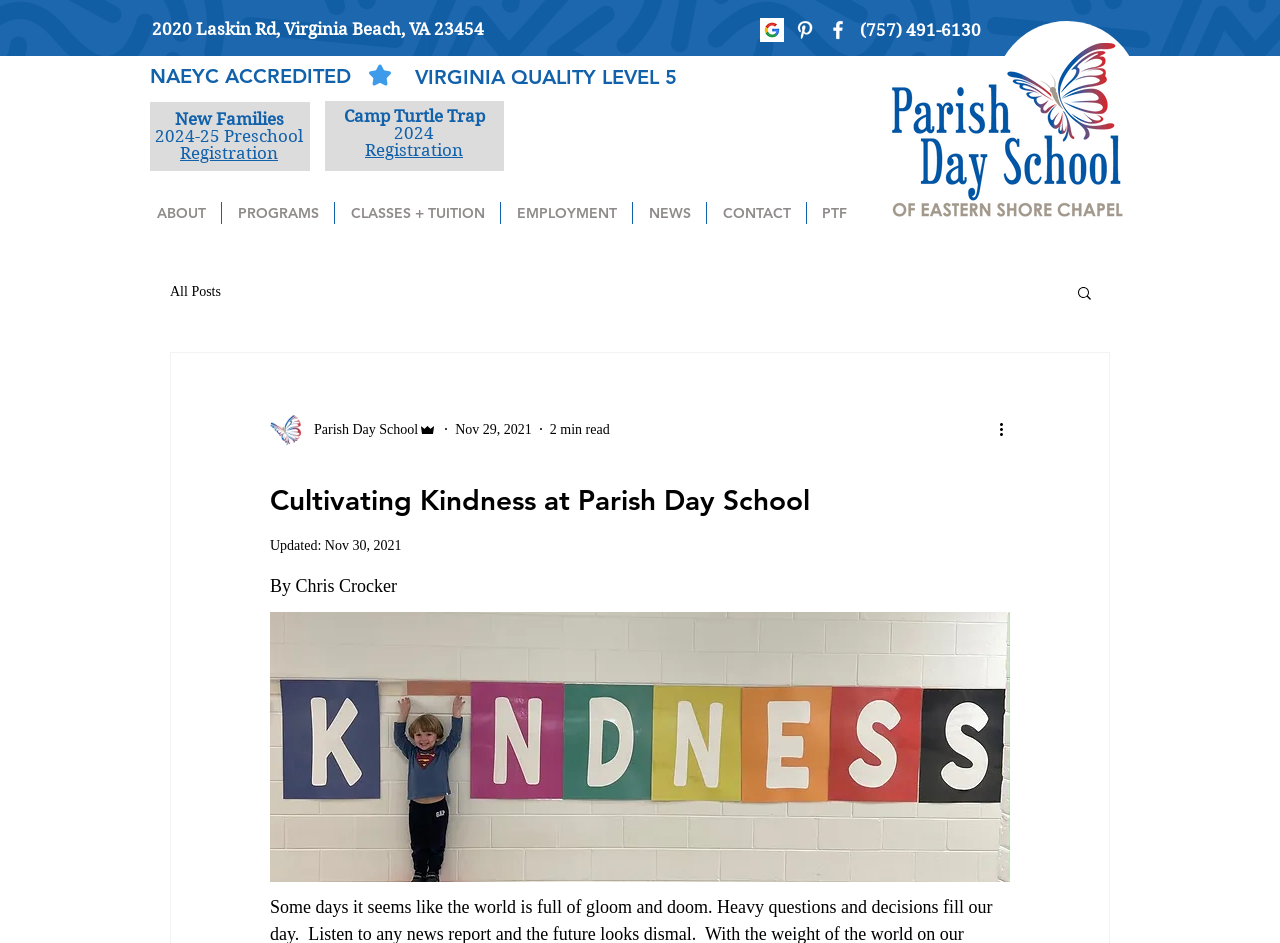Extract the bounding box coordinates for the UI element described as: "All Posts".

[0.133, 0.301, 0.173, 0.318]